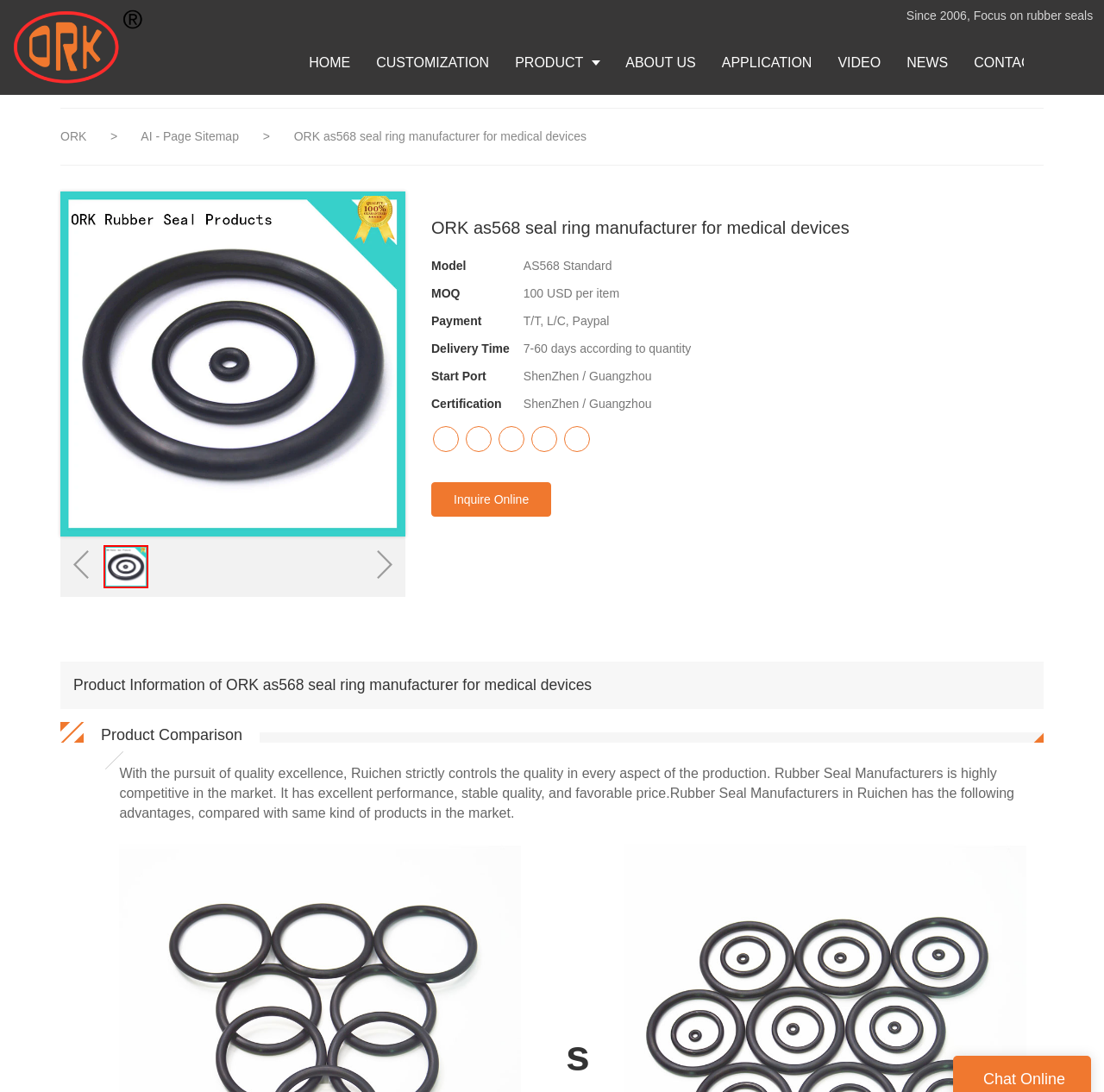What is the minimum order quantity?
Please answer using one word or phrase, based on the screenshot.

100 USD per item